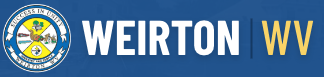What does 'WV' represent?
Look at the screenshot and provide an in-depth answer.

The caption states that 'WV' is highlighted in yellow, indicating the state of West Virginia, which implies that 'WV' is an abbreviation for the state's name.